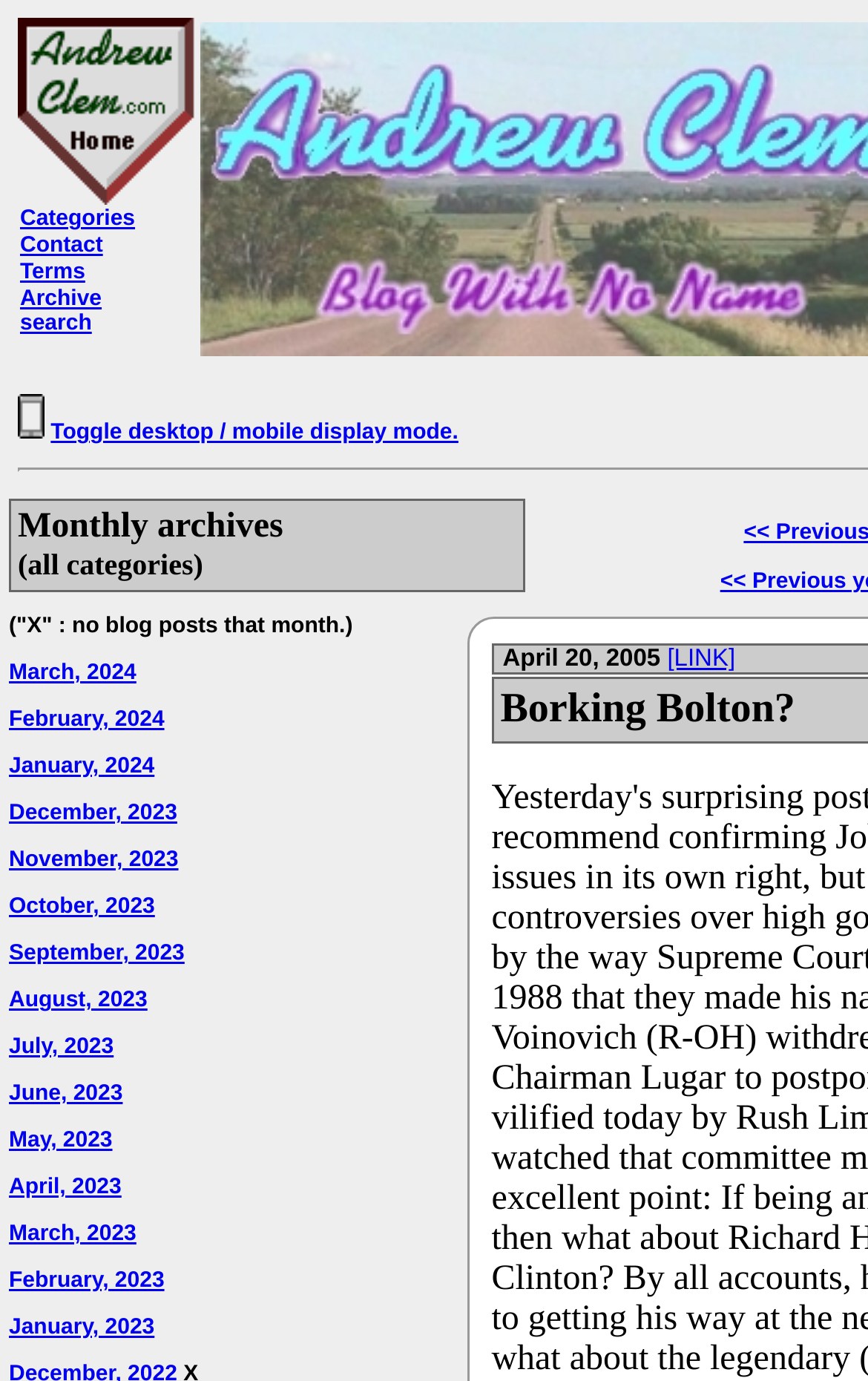Generate the text of the webpage's primary heading.

Blog post
on Politics